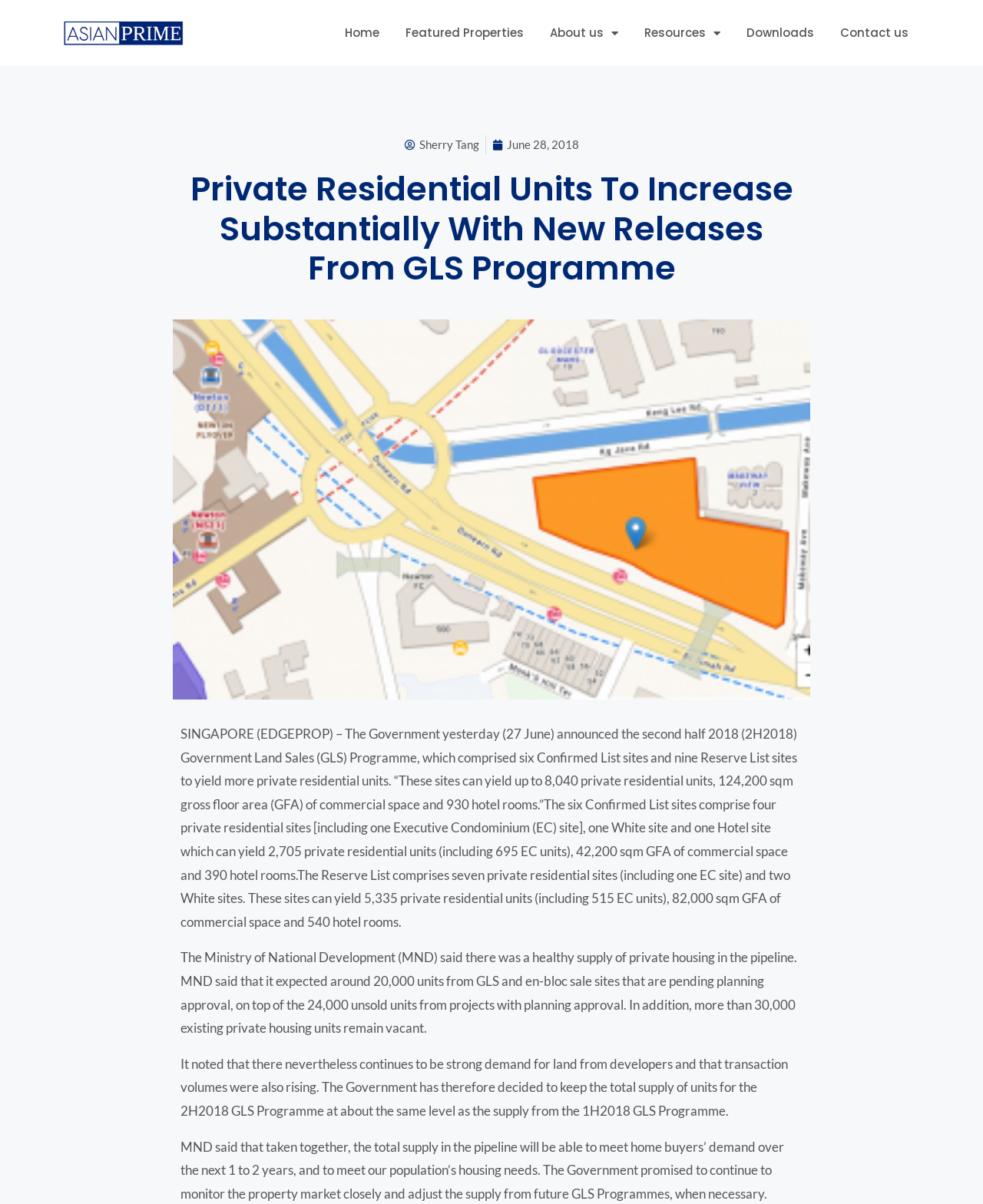Provide the bounding box coordinates in the format (top-left x, top-left y, bottom-right x, bottom-right y). All values are floating point numbers between 0 and 1. Determine the bounding box coordinate of the UI element described as: Español

None